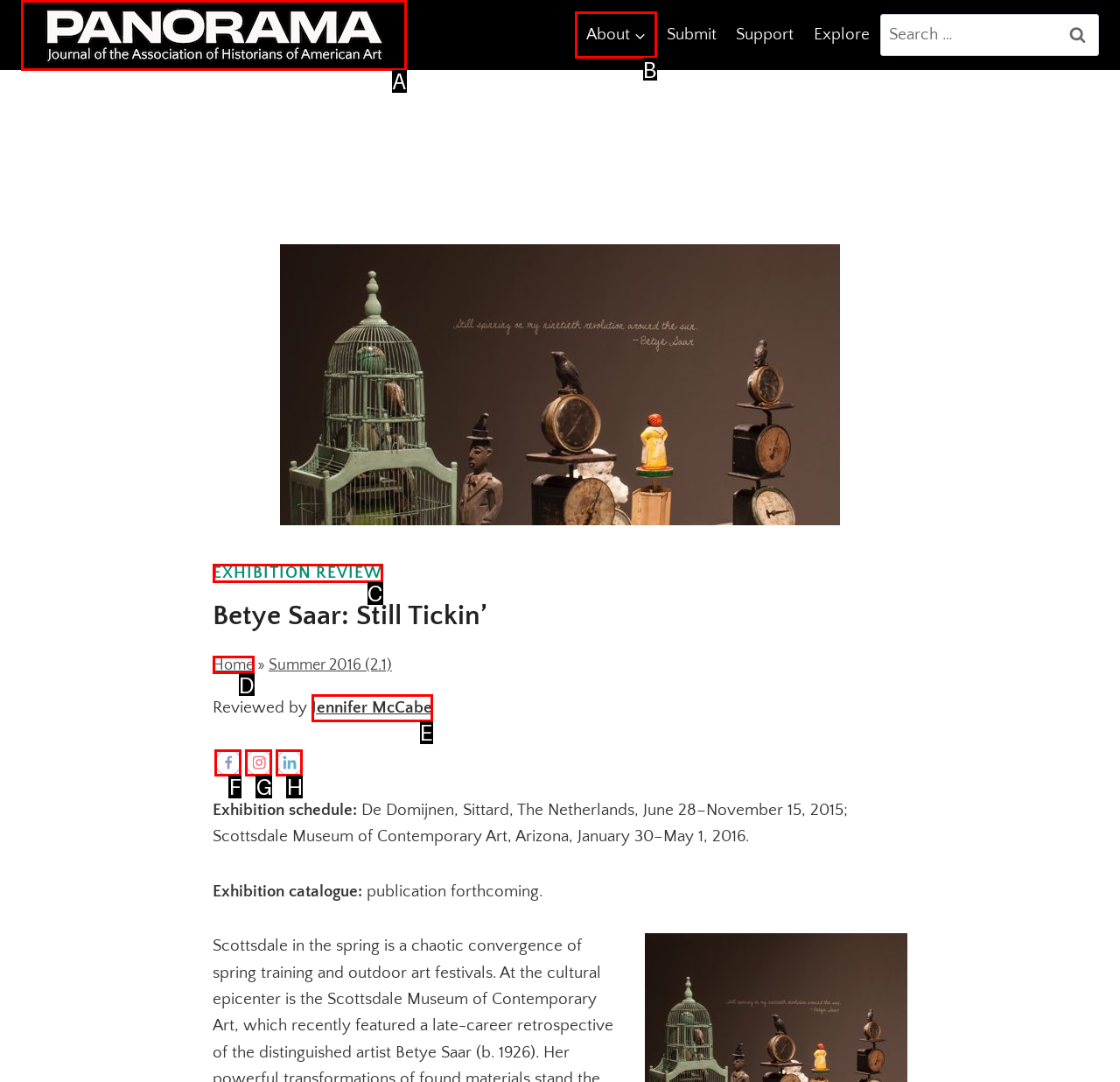Select the letter of the UI element that matches this task: Go to the About page
Provide the answer as the letter of the correct choice.

B